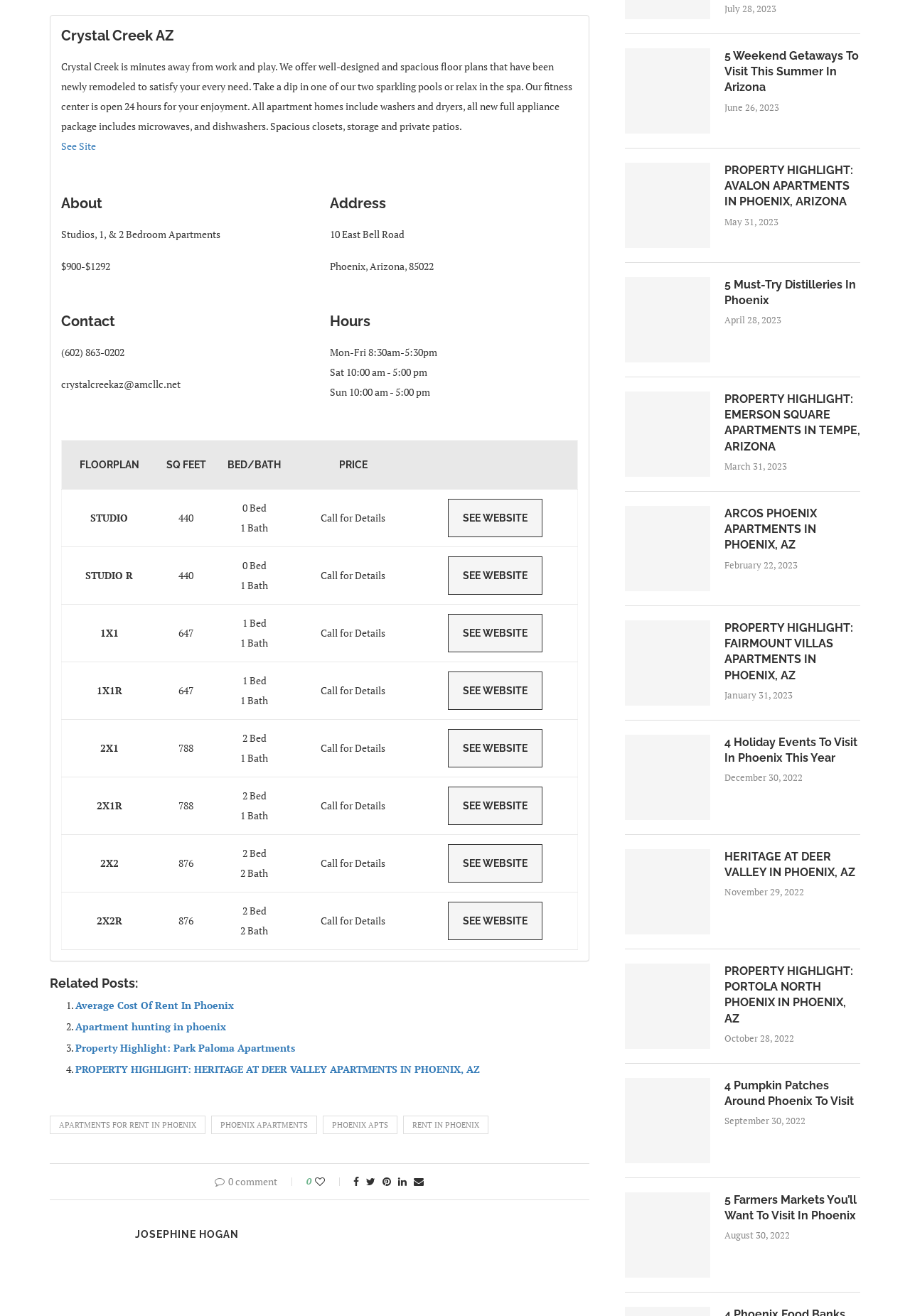Please find the bounding box for the following UI element description. Provide the coordinates in (top-left x, top-left y, bottom-right x, bottom-right y) format, with values between 0 and 1: Apartment hunting in phoenix

[0.083, 0.526, 0.248, 0.537]